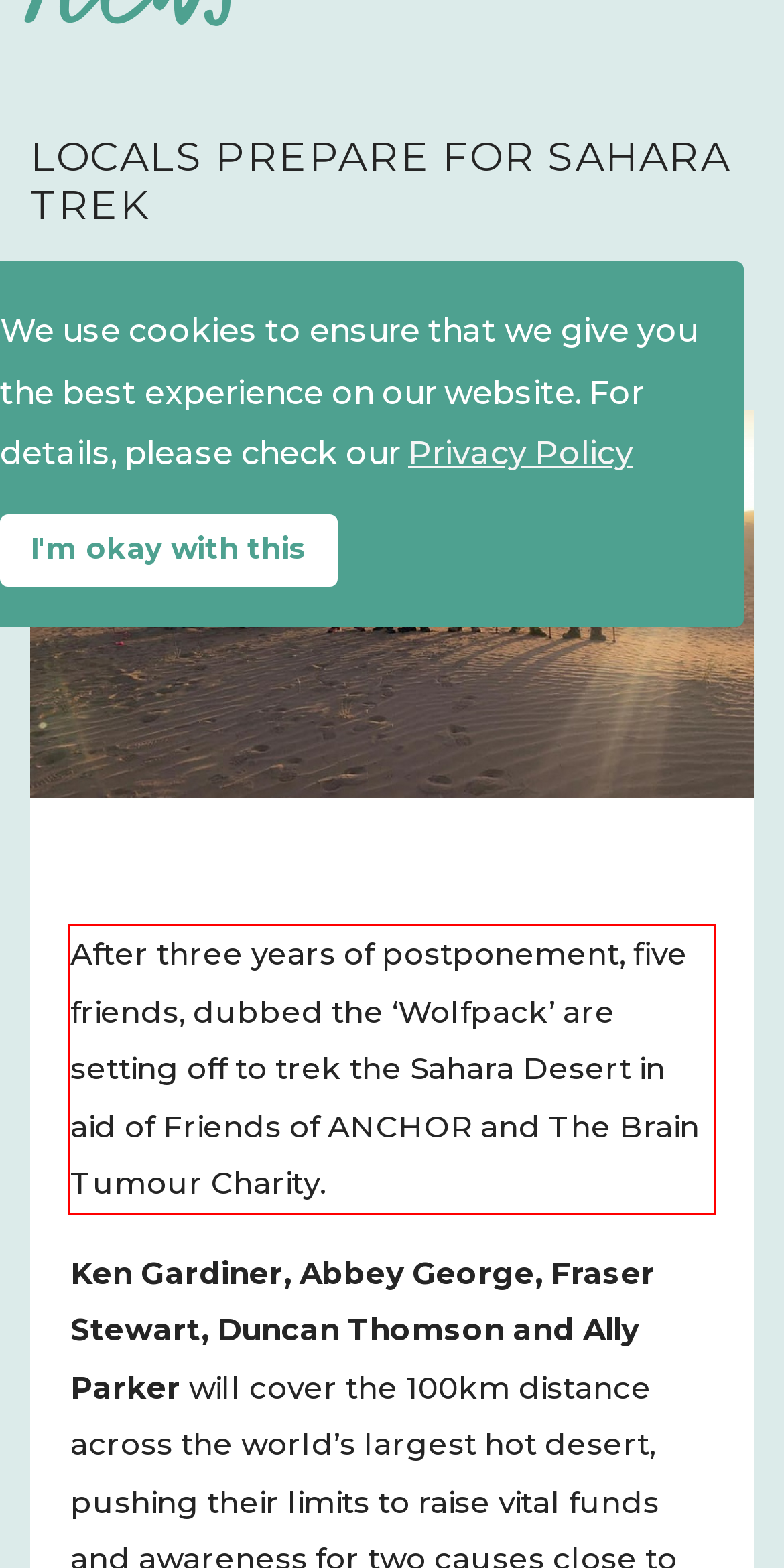There is a UI element on the webpage screenshot marked by a red bounding box. Extract and generate the text content from within this red box.

After three years of postponement, five friends, dubbed the ‘Wolfpack’ are setting off to trek the Sahara Desert in aid of Friends of ANCHOR and The Brain Tumour Charity.